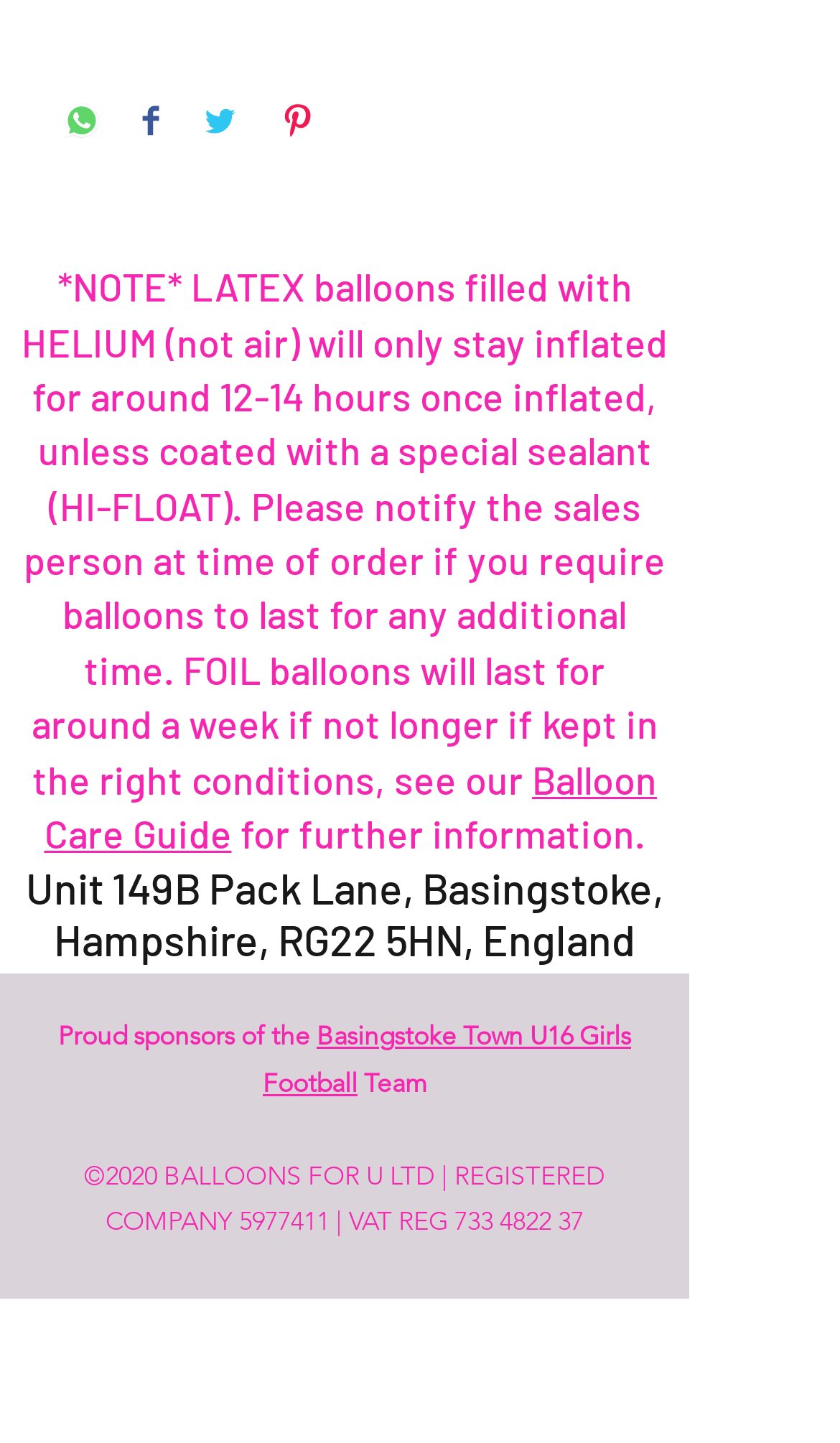What is the purpose of the Balloon Care Guide?
Please respond to the question with as much detail as possible.

The Balloon Care Guide is linked on the webpage, and according to the surrounding text, it is intended to provide further information on how to care for balloons, implying that its purpose is to educate customers on balloon care.